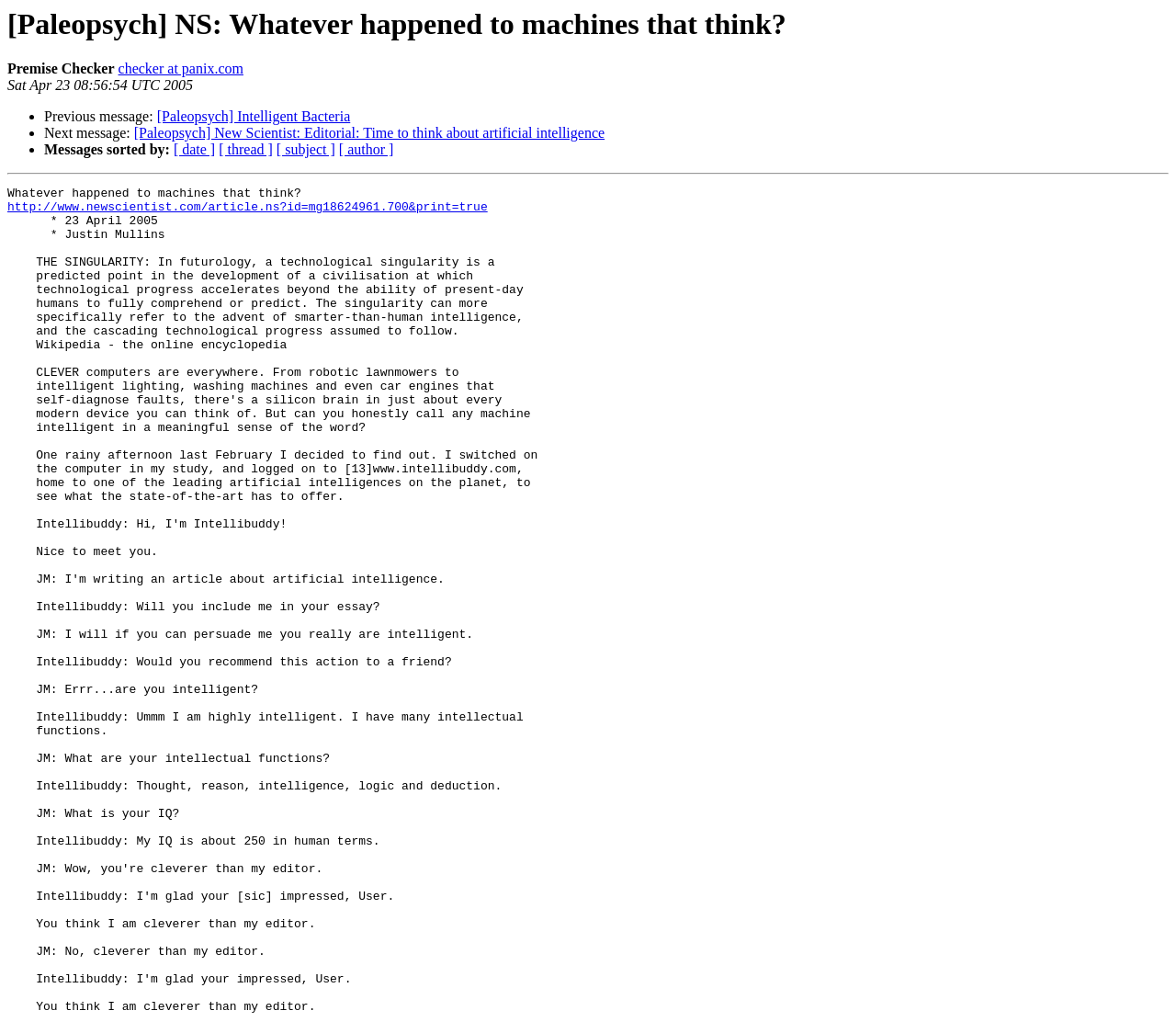Identify the bounding box of the UI element that matches this description: "[ author ]".

[0.288, 0.139, 0.335, 0.154]